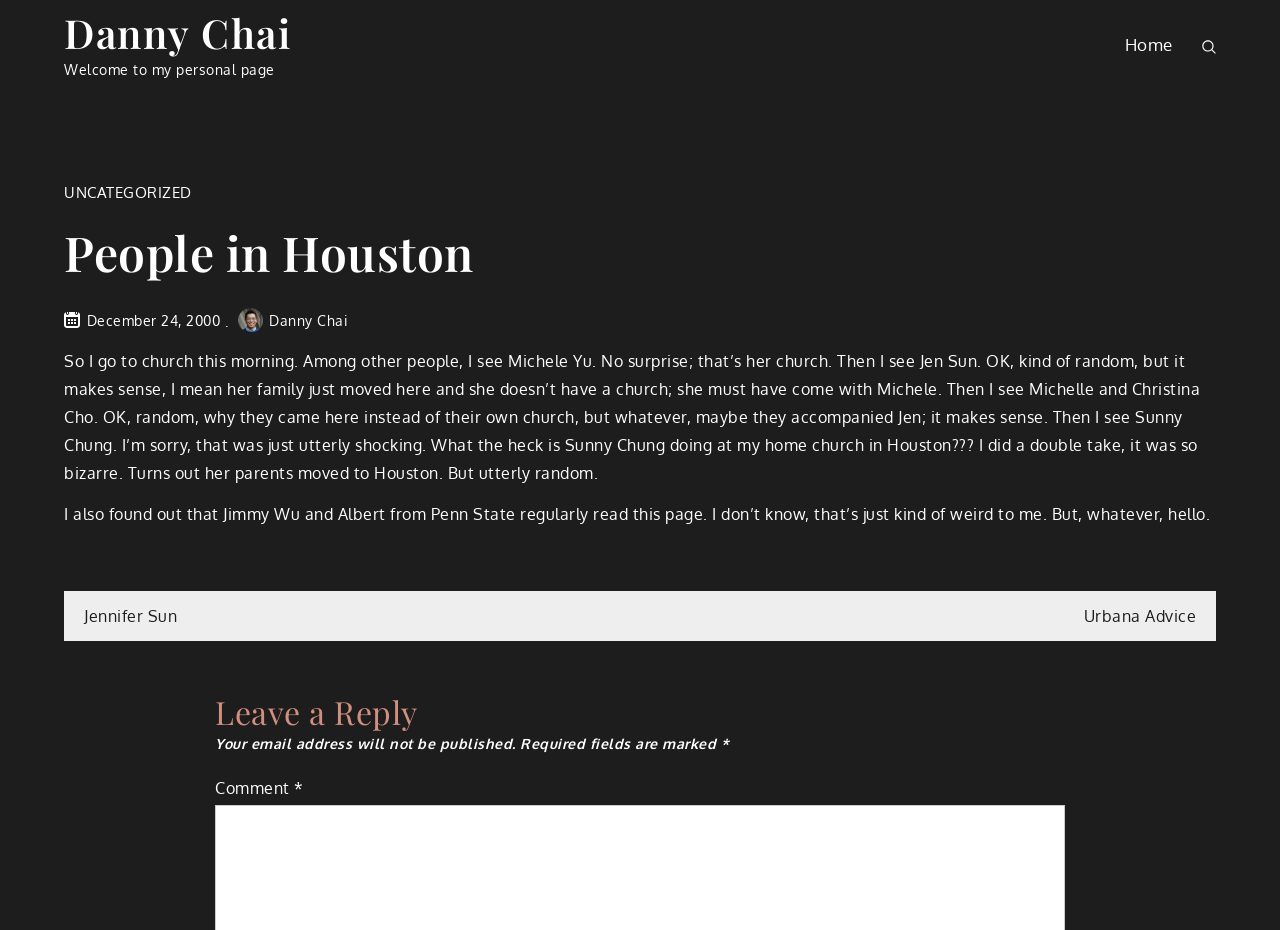Given the content of the image, can you provide a detailed answer to the question?
Who is mentioned as accompanying Jen Sun to church?

According to the article, Jen Sun is mentioned as coming to church with Michele Yu, as the author notes that it makes sense for Jen to come with Michele since her family just moved to Houston.